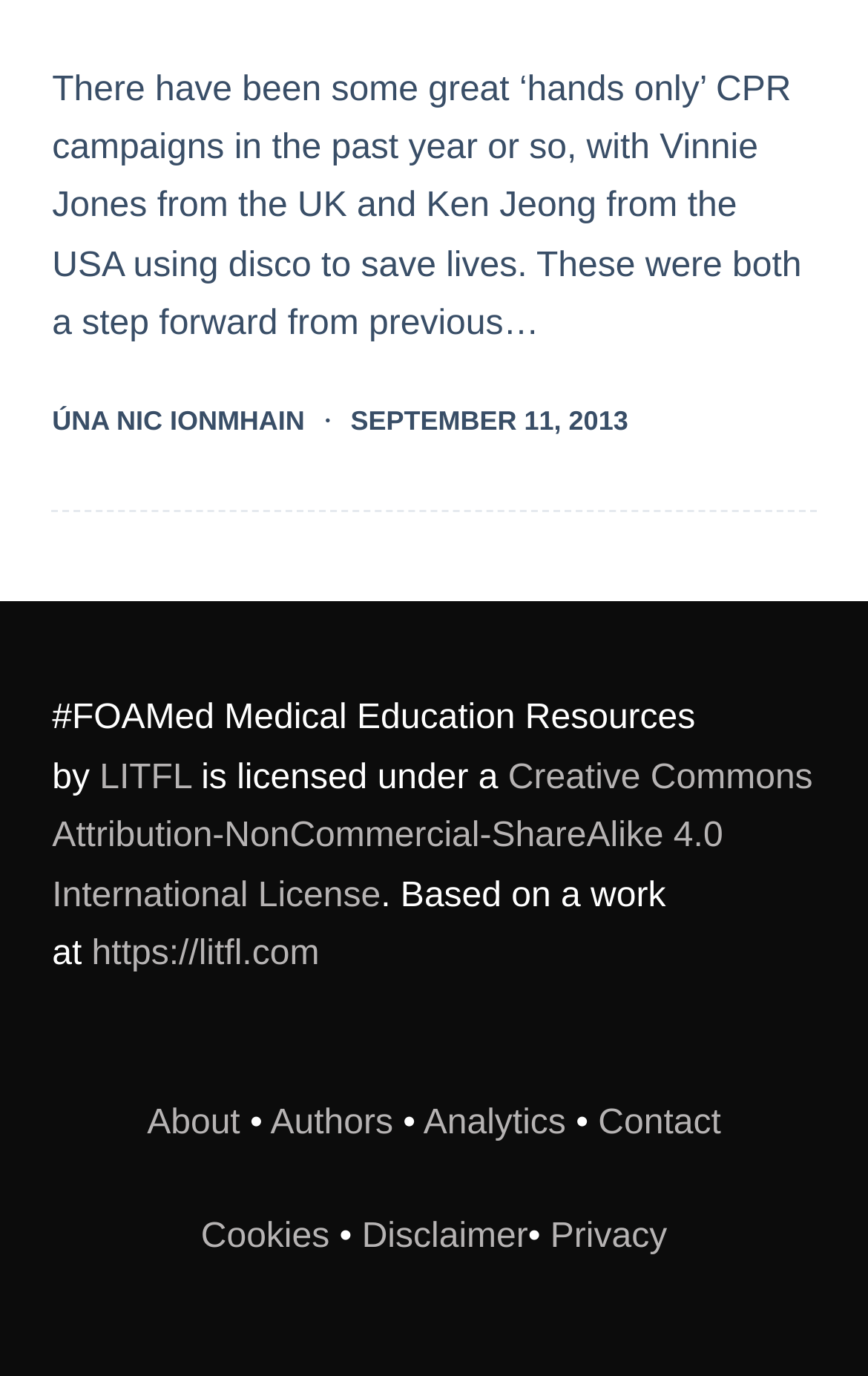Locate the bounding box coordinates of the area where you should click to accomplish the instruction: "Contact the website administrator".

[0.689, 0.803, 0.831, 0.831]